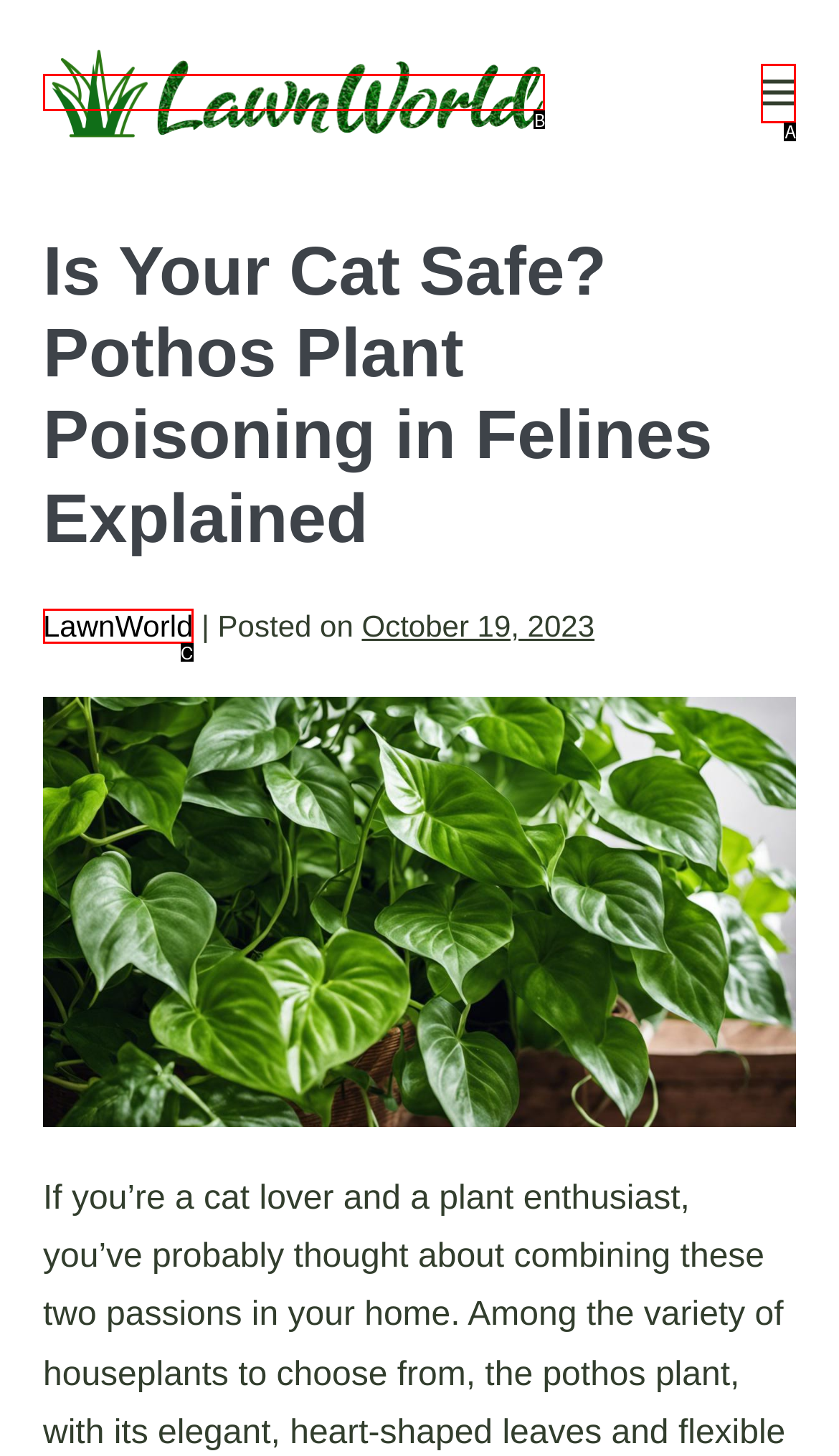What letter corresponds to the UI element described here: LawnWorld
Reply with the letter from the options provided.

C